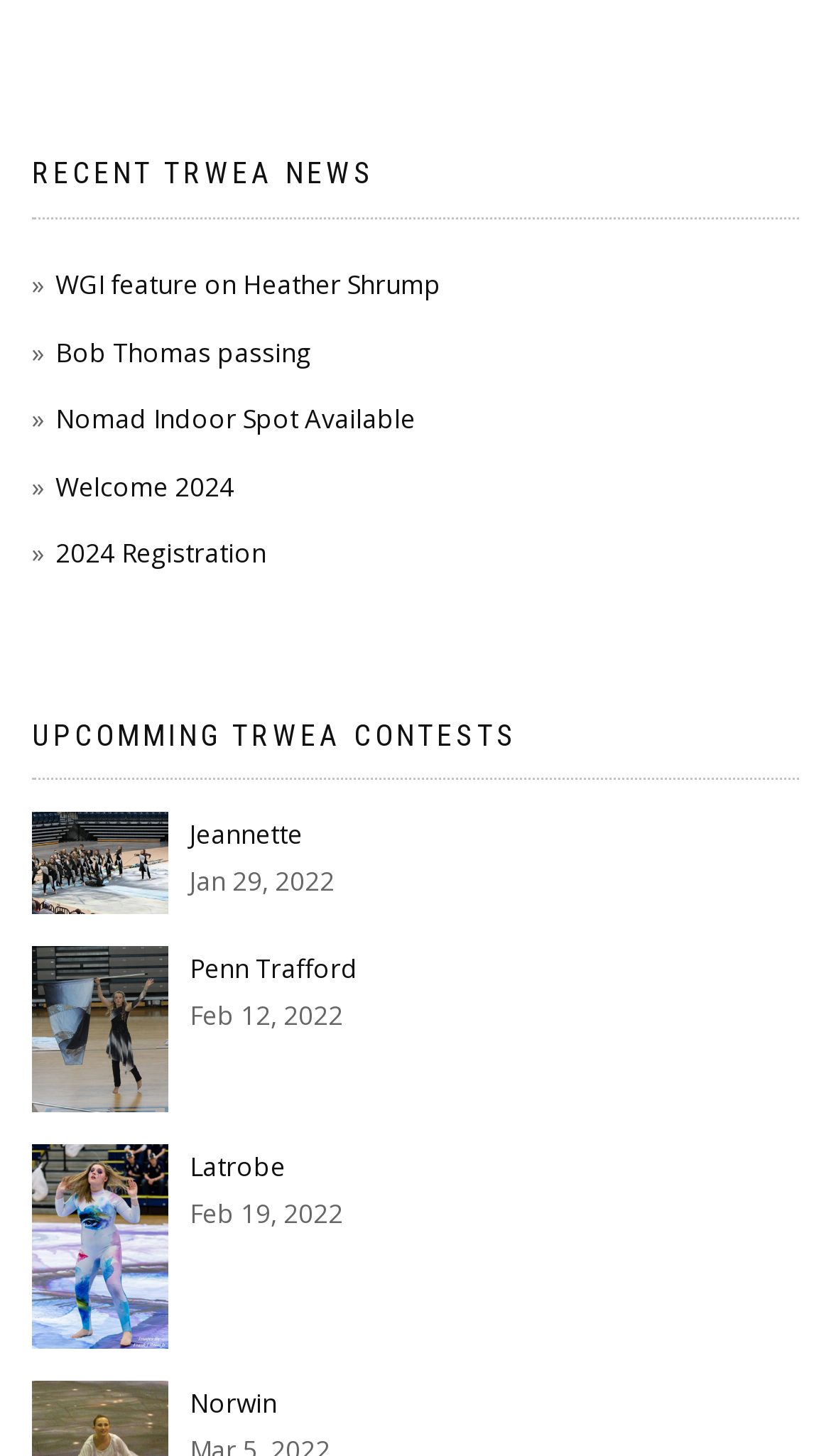Using the webpage screenshot, find the UI element described by Jeannette. Provide the bounding box coordinates in the format (top-left x, top-left y, bottom-right x, bottom-right y), ensuring all values are floating point numbers between 0 and 1.

[0.228, 0.561, 0.364, 0.586]